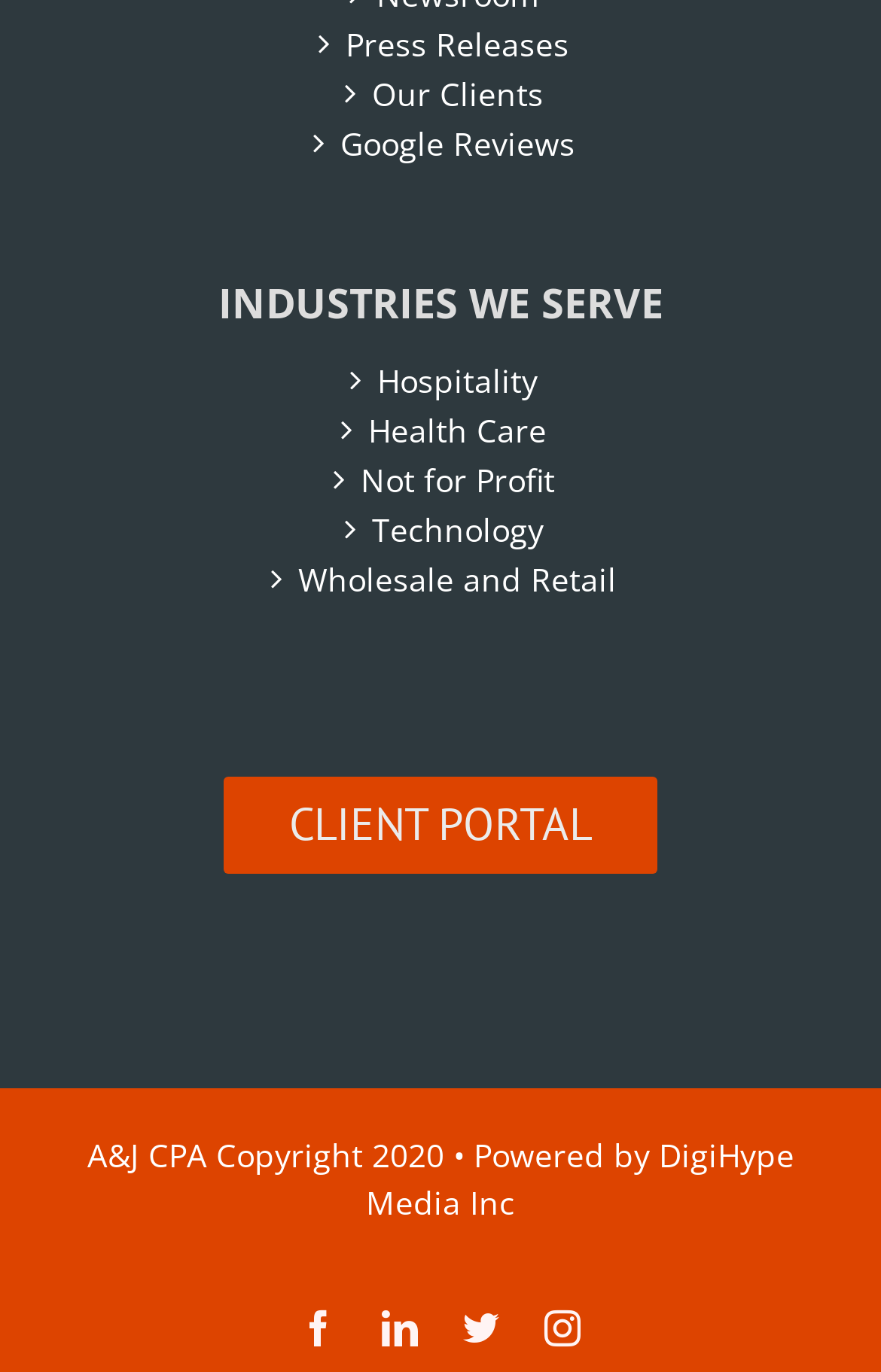Locate the bounding box coordinates of the clickable area needed to fulfill the instruction: "Check Google reviews".

[0.115, 0.087, 0.923, 0.121]